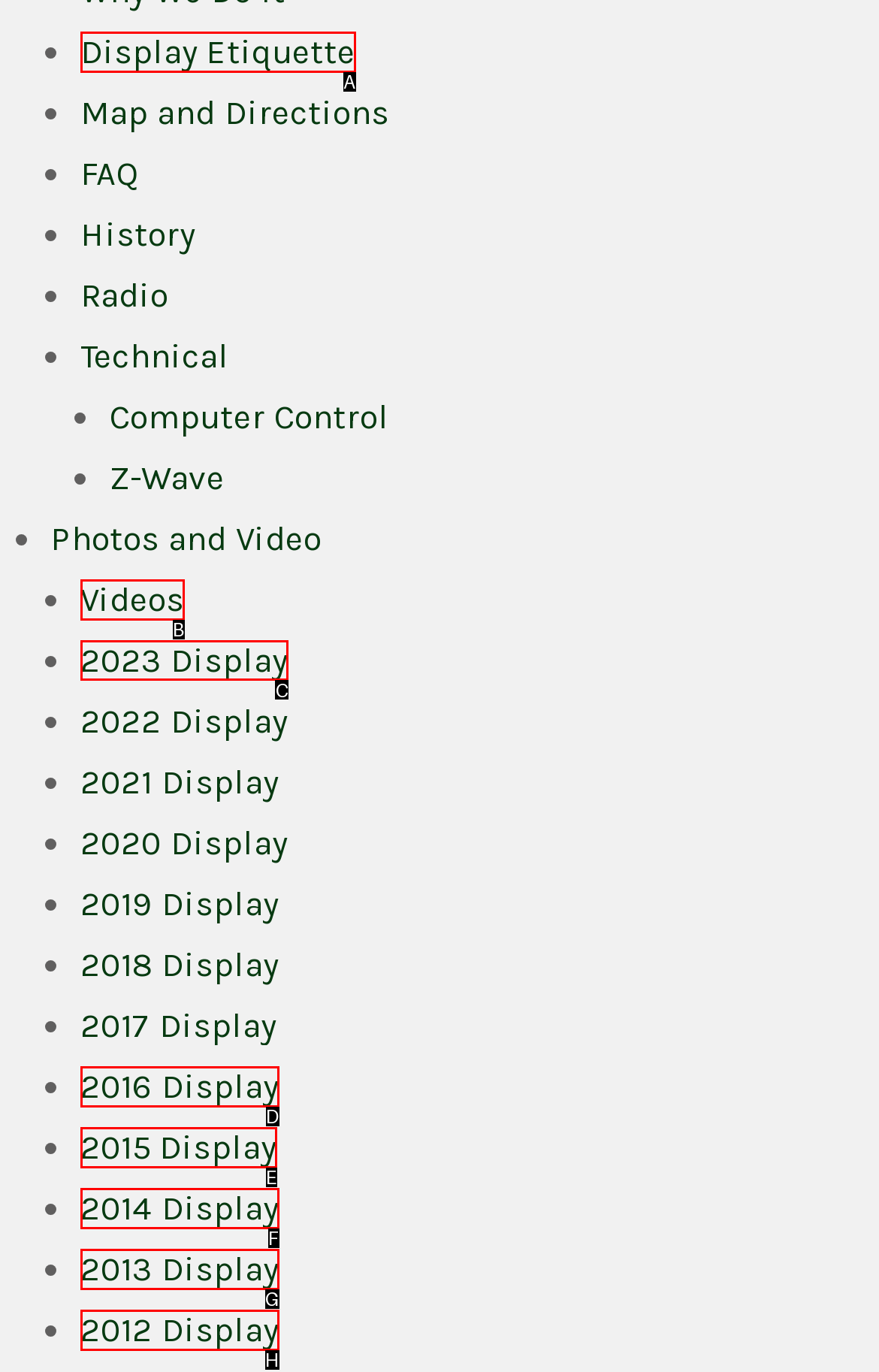Identify the letter of the UI element you should interact with to perform the task: Explore 2023 display
Reply with the appropriate letter of the option.

C